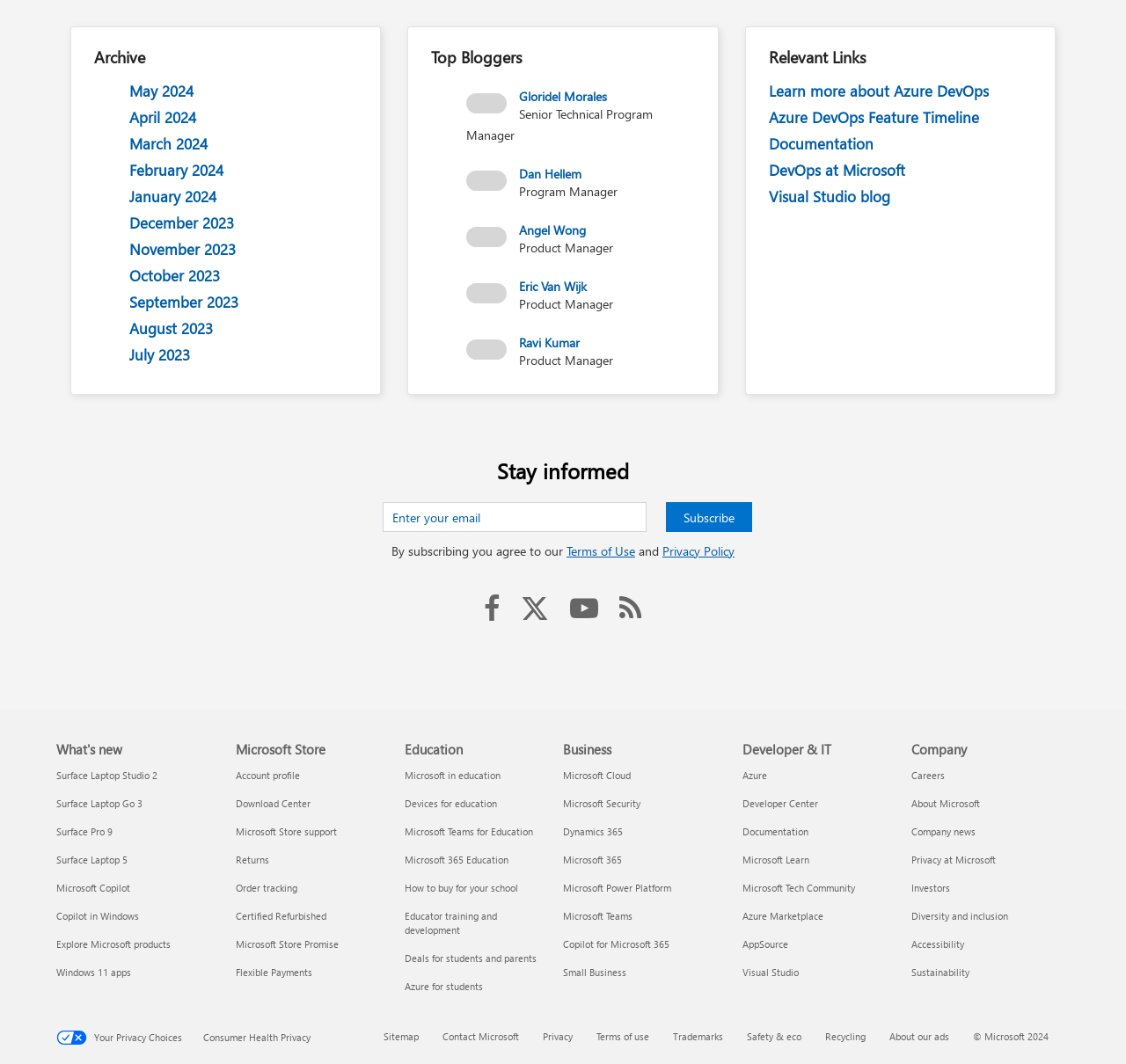Predict the bounding box of the UI element based on this description: "aria-label="Follow Us on Twitter" title="twitter"".

[0.454, 0.561, 0.497, 0.579]